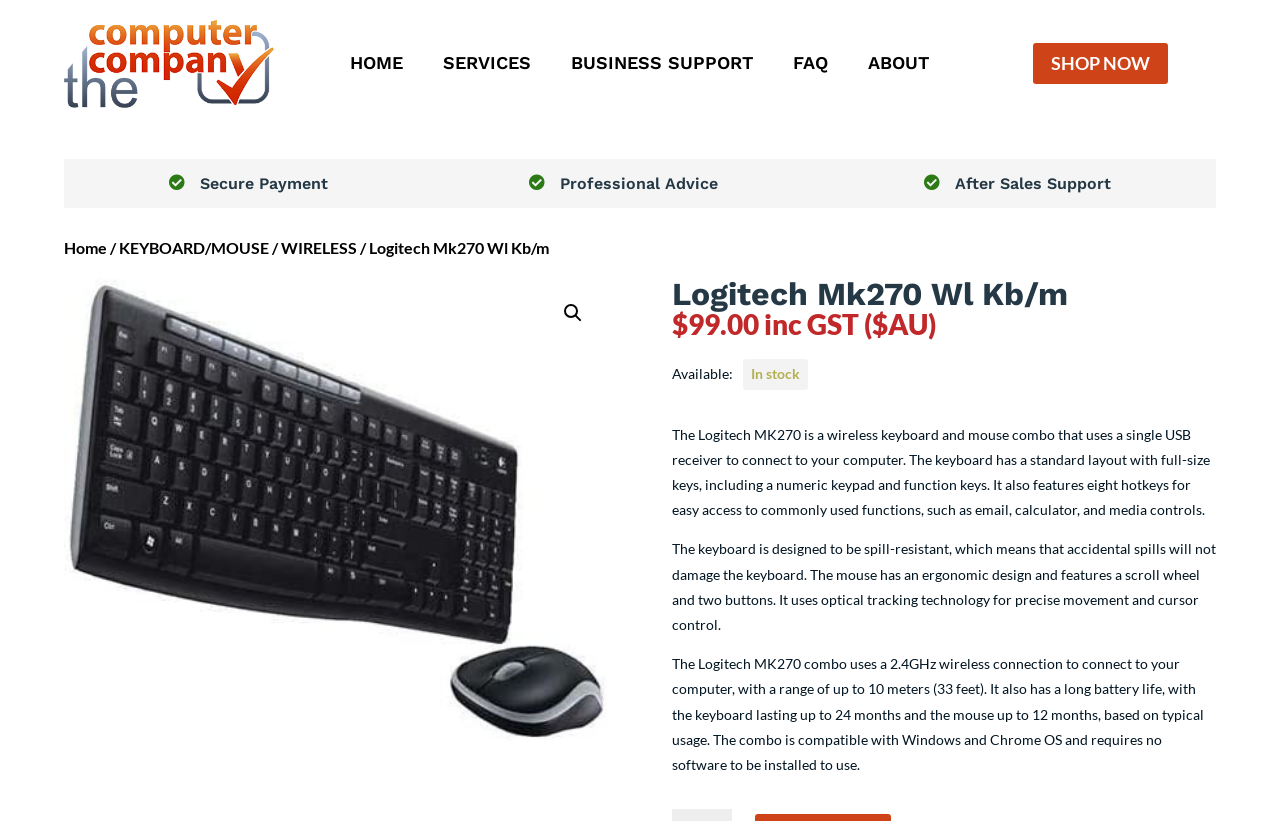Please determine the bounding box coordinates of the section I need to click to accomplish this instruction: "Search using the magnifying glass icon".

[0.434, 0.36, 0.462, 0.403]